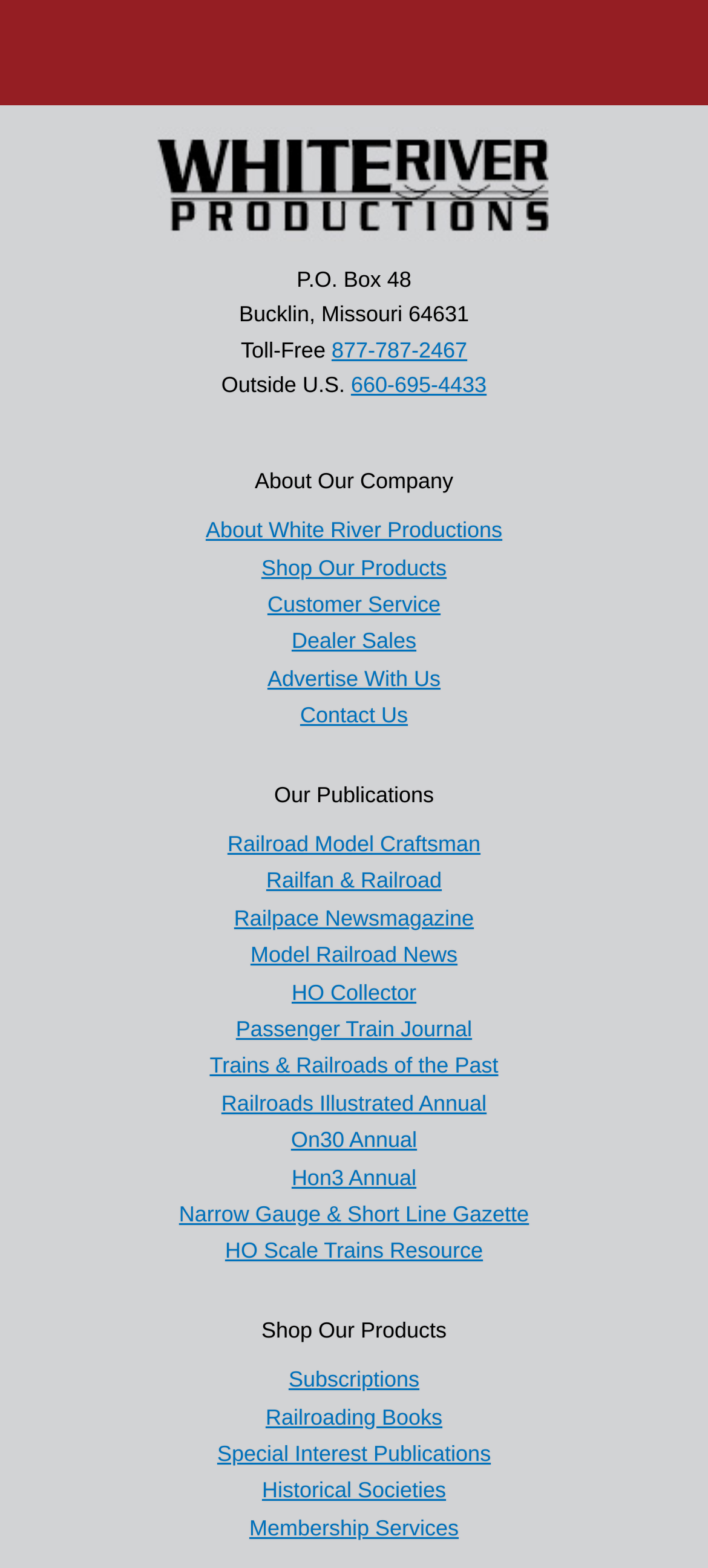What is the address of the company?
Look at the image and answer the question using a single word or phrase.

P.O. Box 48, Bucklin, Missouri 64631